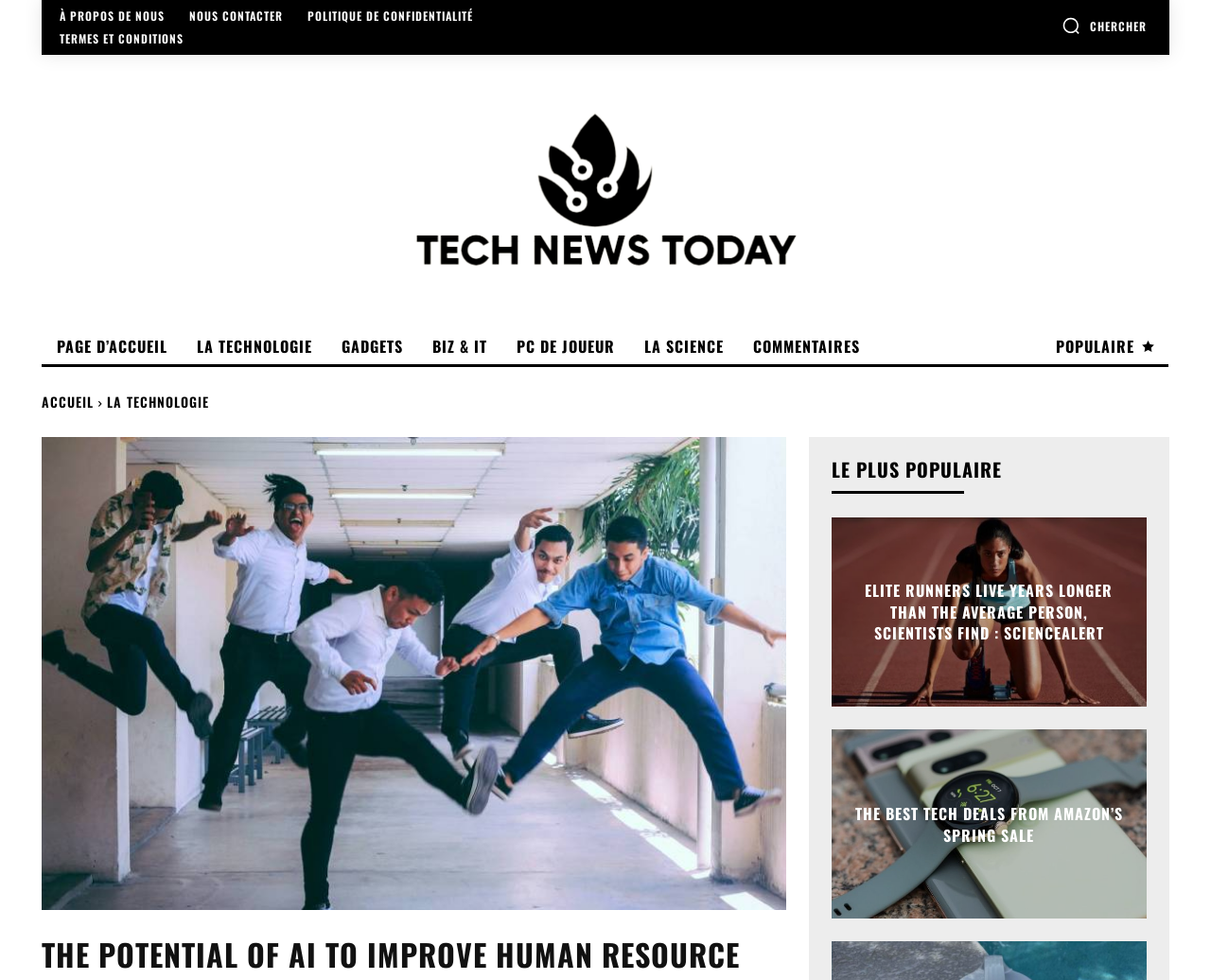Locate the bounding box of the UI element described in the following text: "Search".

None